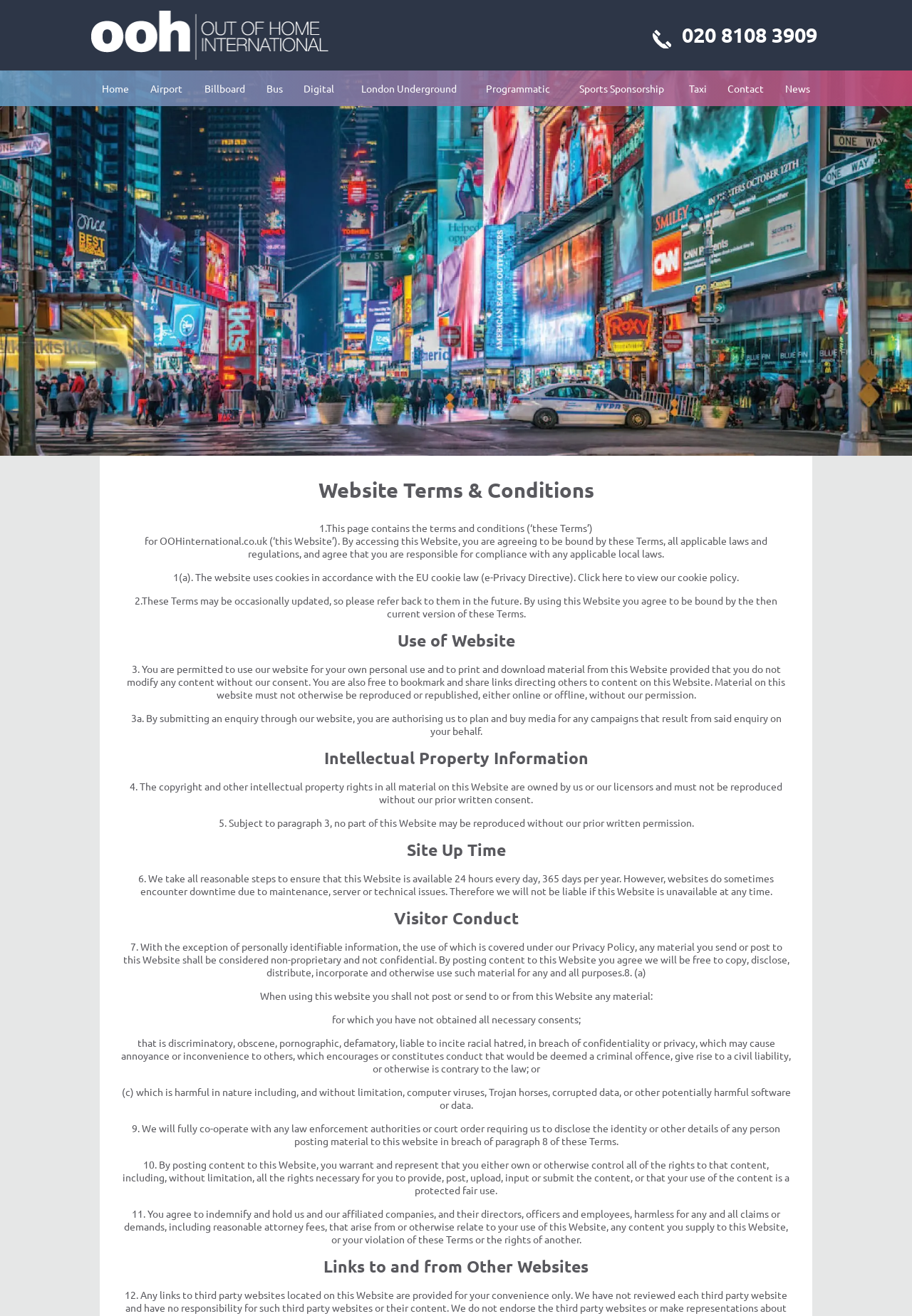Locate the bounding box coordinates of the clickable region to complete the following instruction: "Click on the 'Phone icon' link."

[0.504, 0.017, 0.896, 0.037]